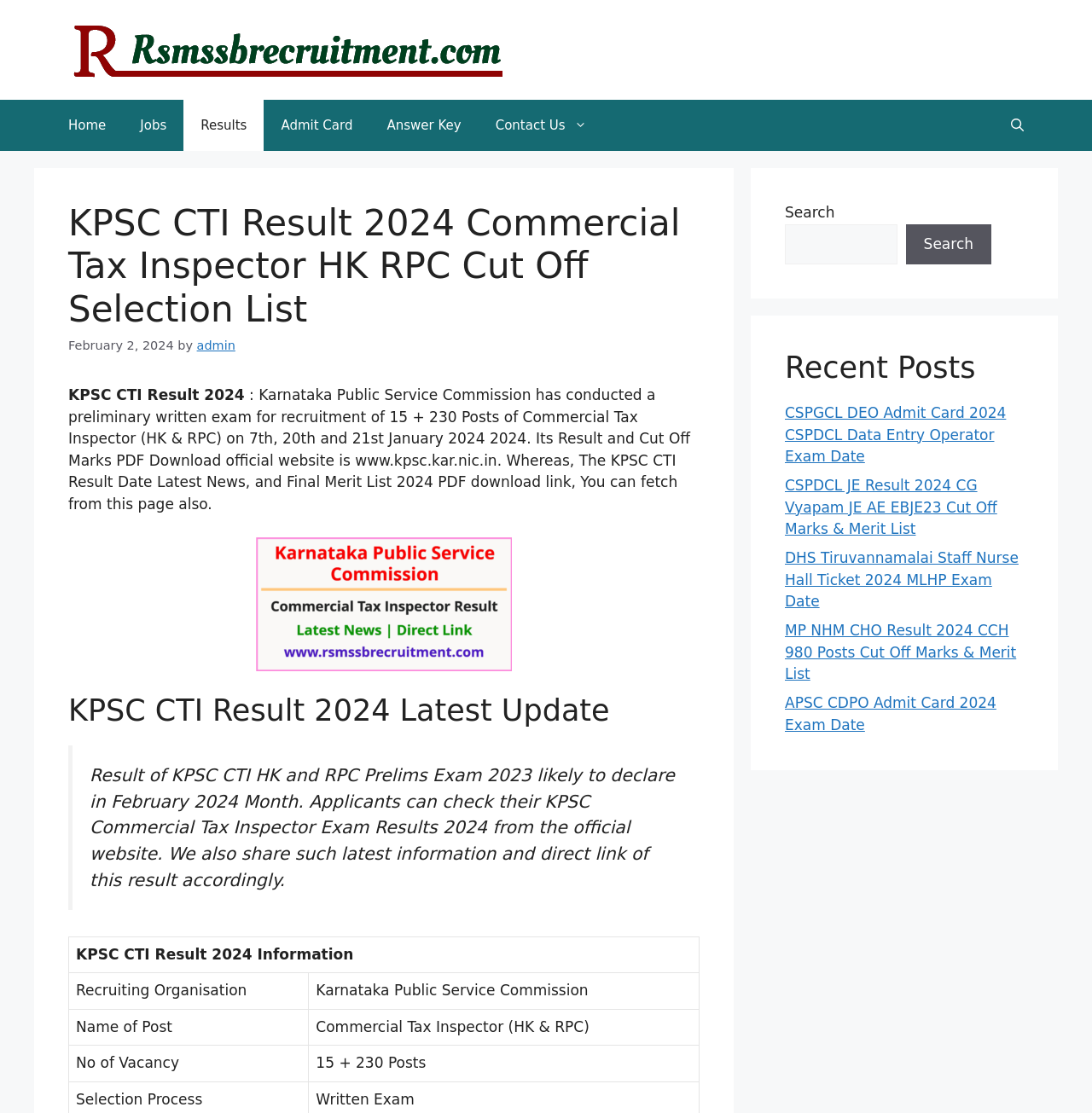Based on the visual content of the image, answer the question thoroughly: How many posts of Commercial Tax Inspector are available?

I found the answer by looking at the gridcell with the label 'No of Vacancy' and its corresponding value is '15 + 230 Posts'.